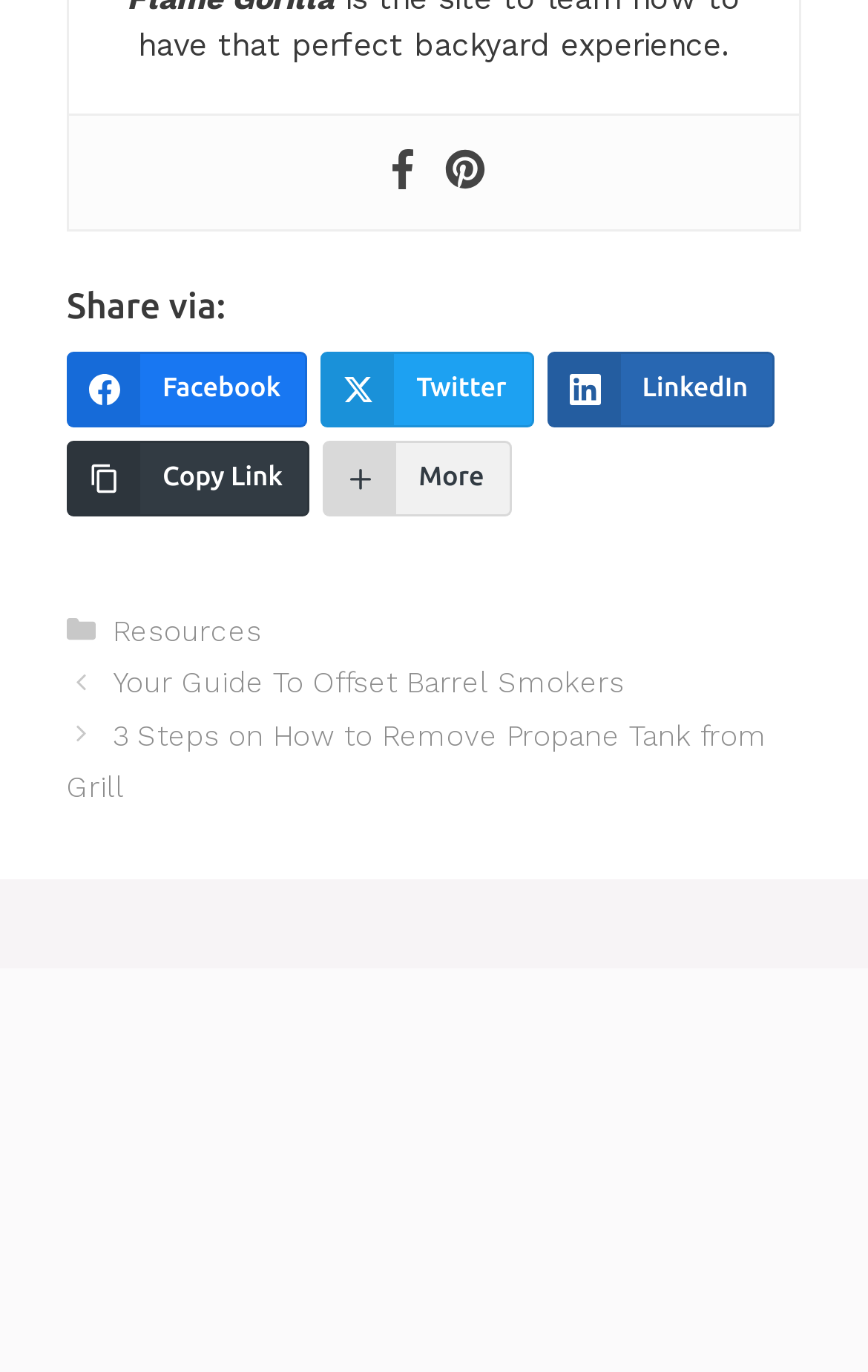How many social media platforms are available for sharing?
Answer the question with just one word or phrase using the image.

5